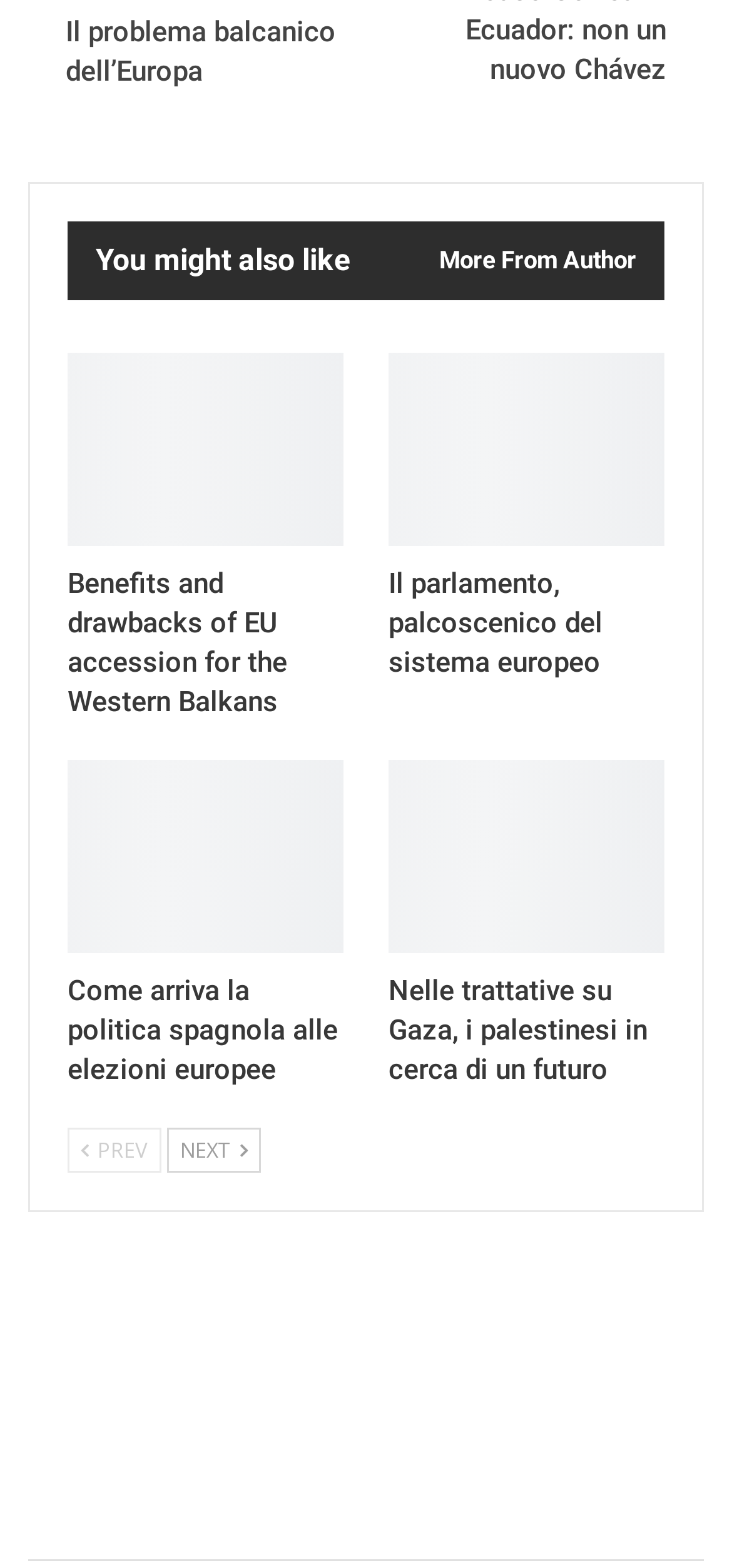Provide a one-word or short-phrase answer to the question:
How many sections are there on the webpage?

2